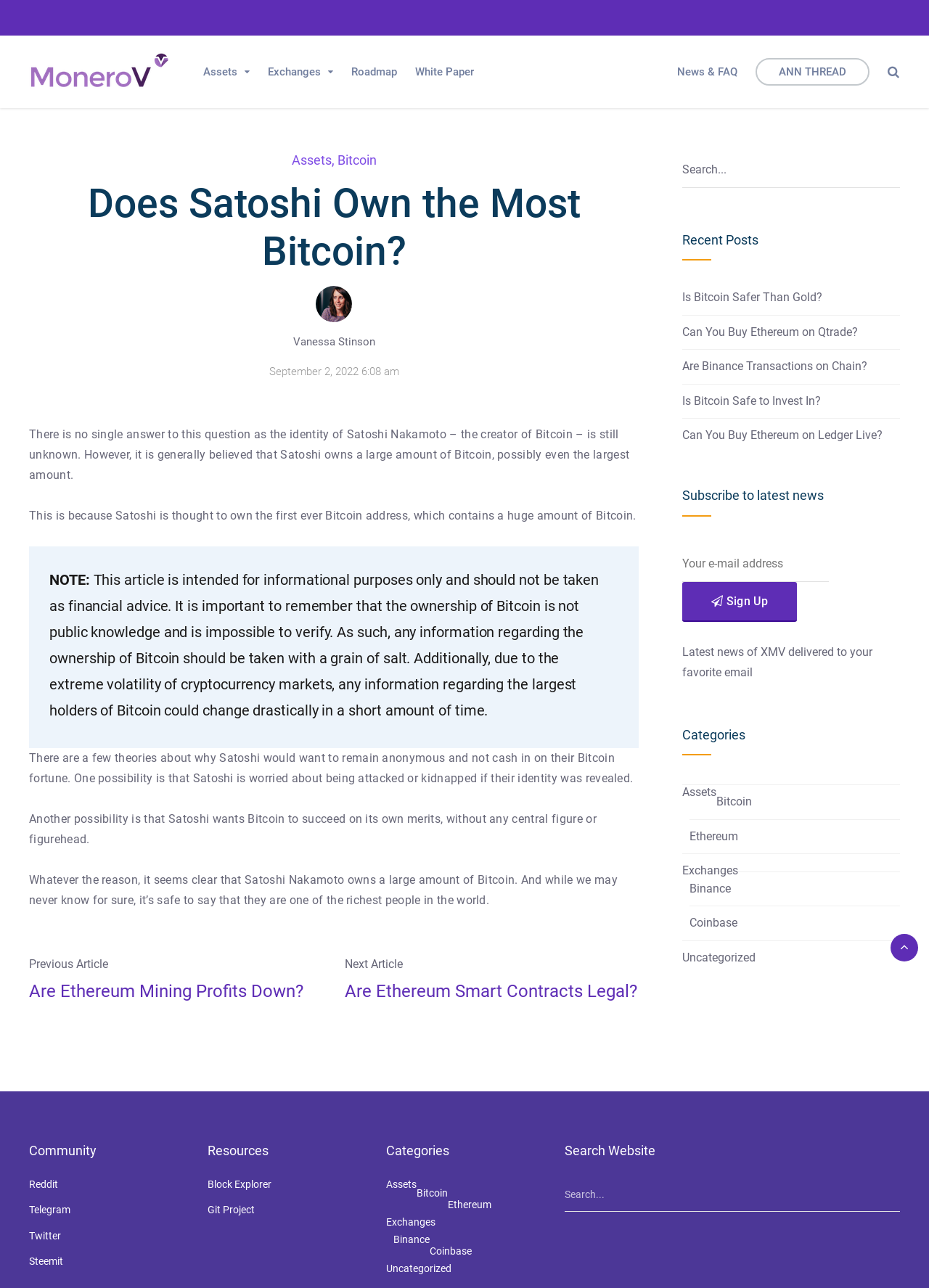Refer to the image and offer a detailed explanation in response to the question: What is the call-to-action for the email subscription?

The call-to-action for the email subscription is a button labeled 'Sign Up', which is located below the text input field for entering an email address.